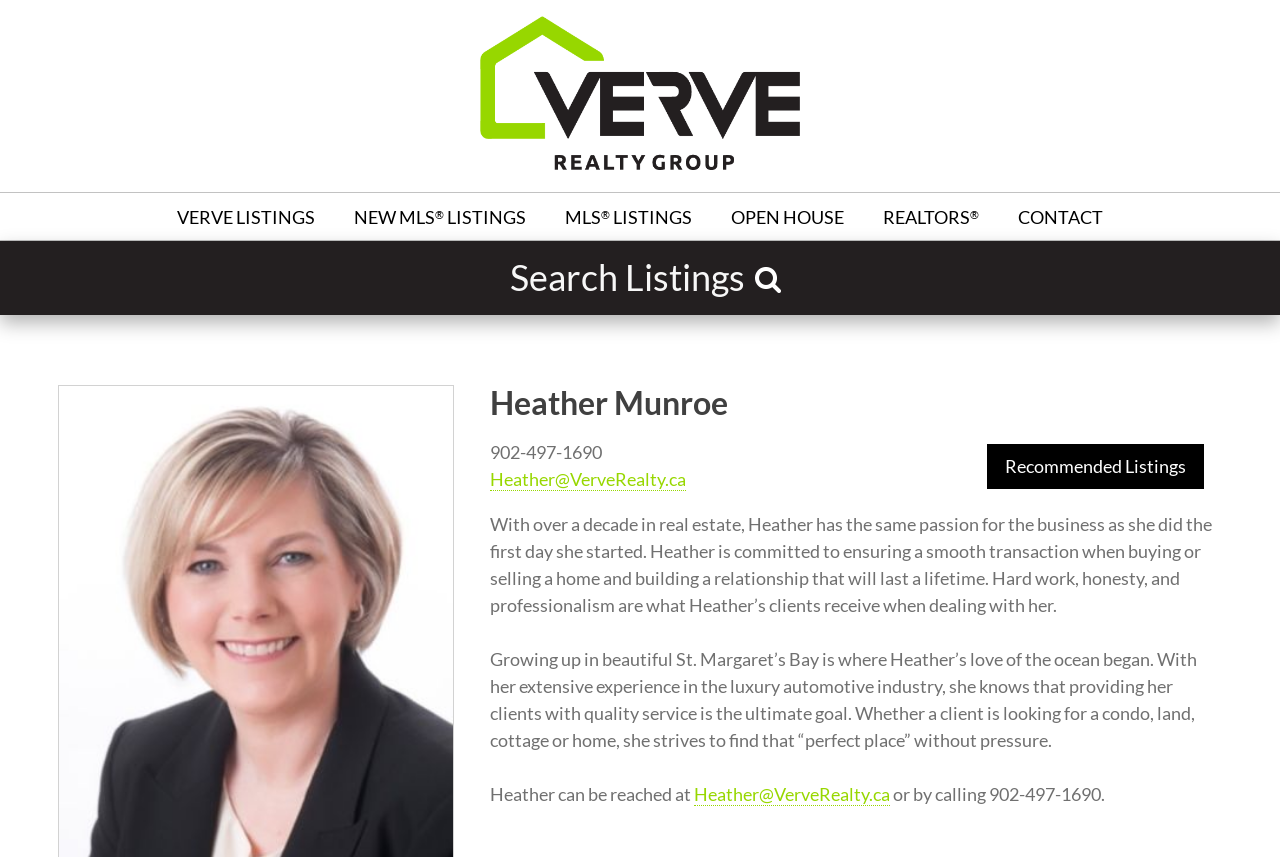Identify the bounding box coordinates for the region to click in order to carry out this instruction: "Click on Verve Realty Group Inc. link". Provide the coordinates using four float numbers between 0 and 1, formatted as [left, top, right, bottom].

[0.375, 0.18, 0.625, 0.202]